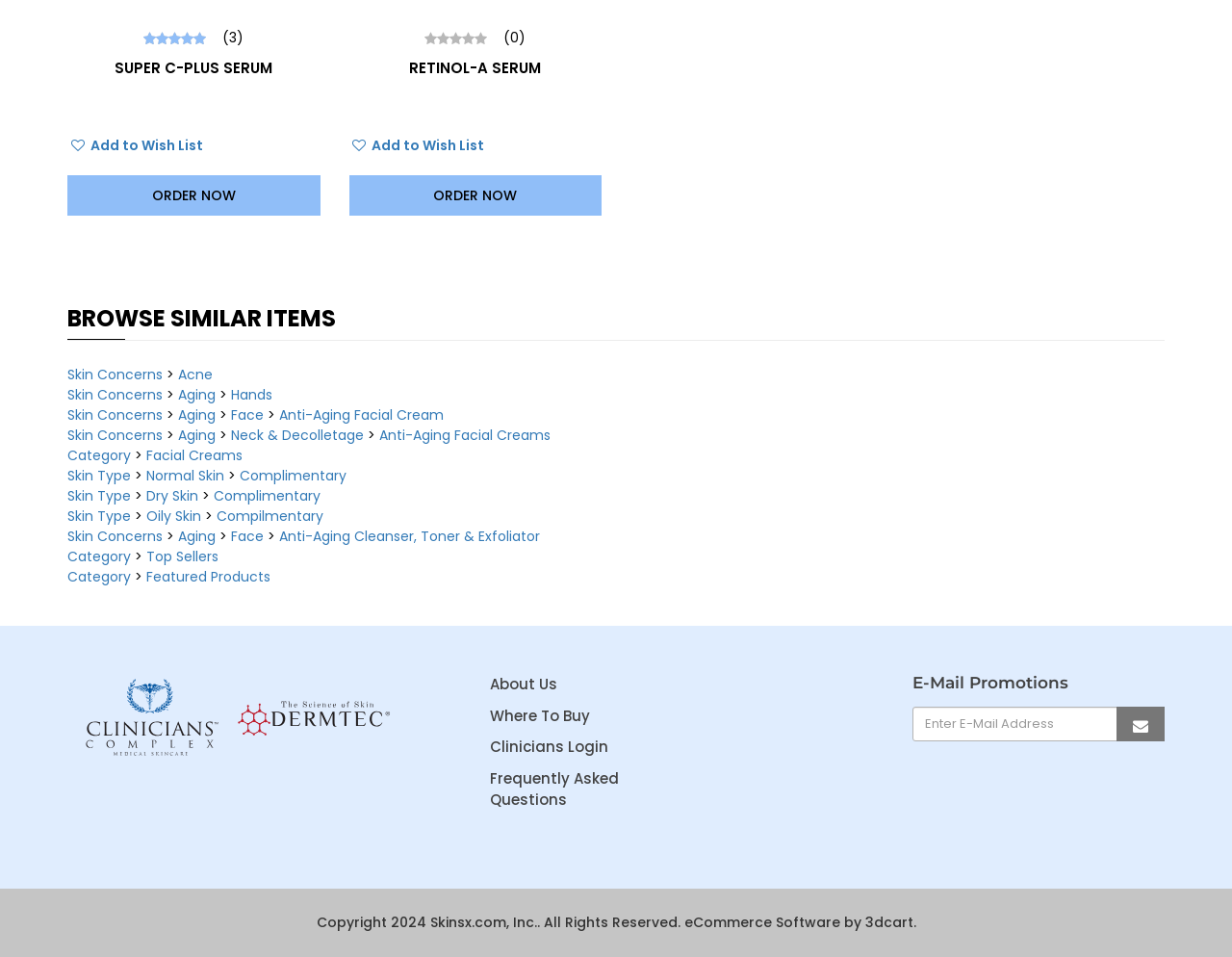How many skin concerns are listed on this page?
Can you give a detailed and elaborate answer to the question?

I counted the number of skin concerns listed on the page, which are 'Acne', 'Aging', 'Hands', and 'Face', and found that there are 4 skin concerns listed.